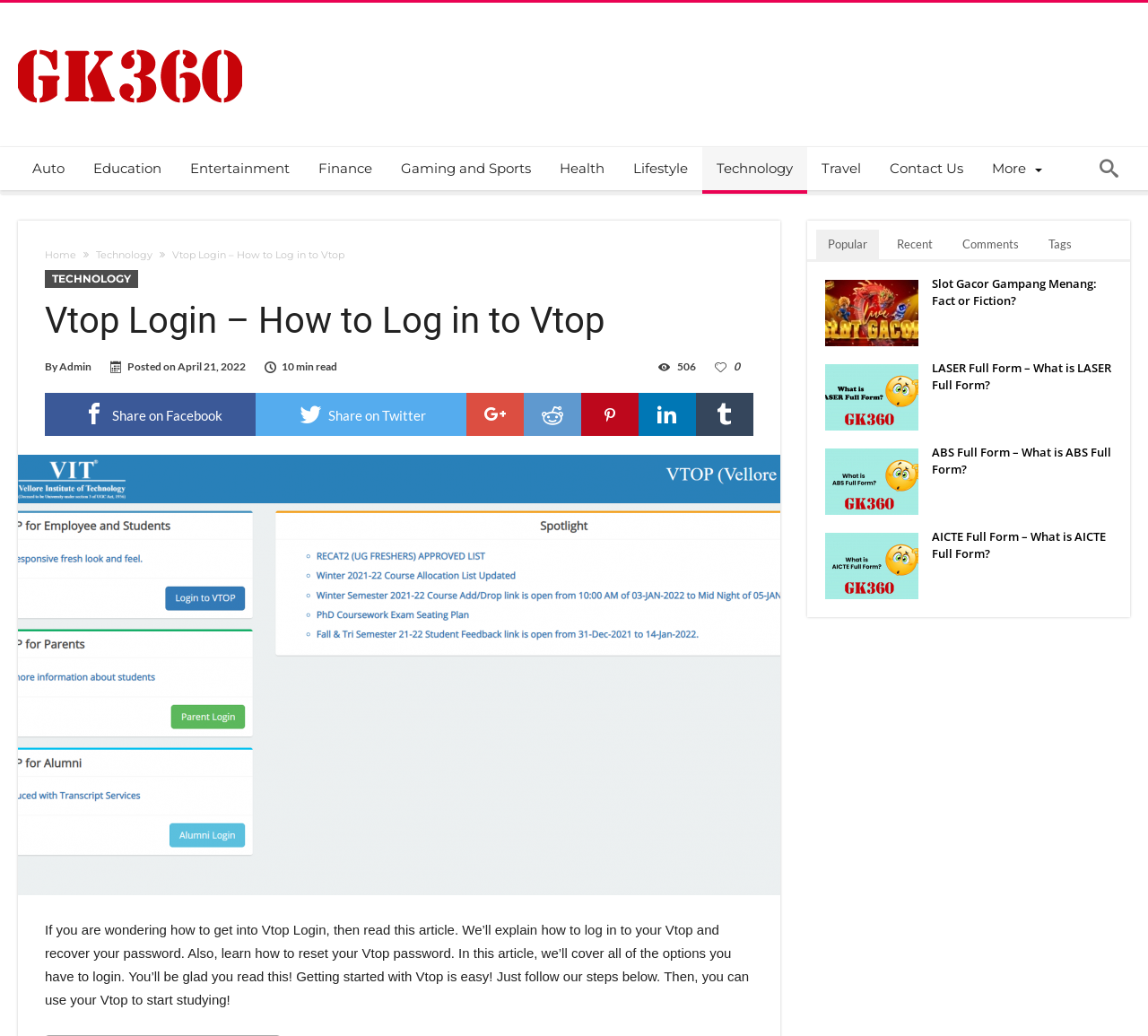Pinpoint the bounding box coordinates of the area that should be clicked to complete the following instruction: "Click on the 'More' link". The coordinates must be given as four float numbers between 0 and 1, i.e., [left, top, right, bottom].

[0.852, 0.142, 0.916, 0.184]